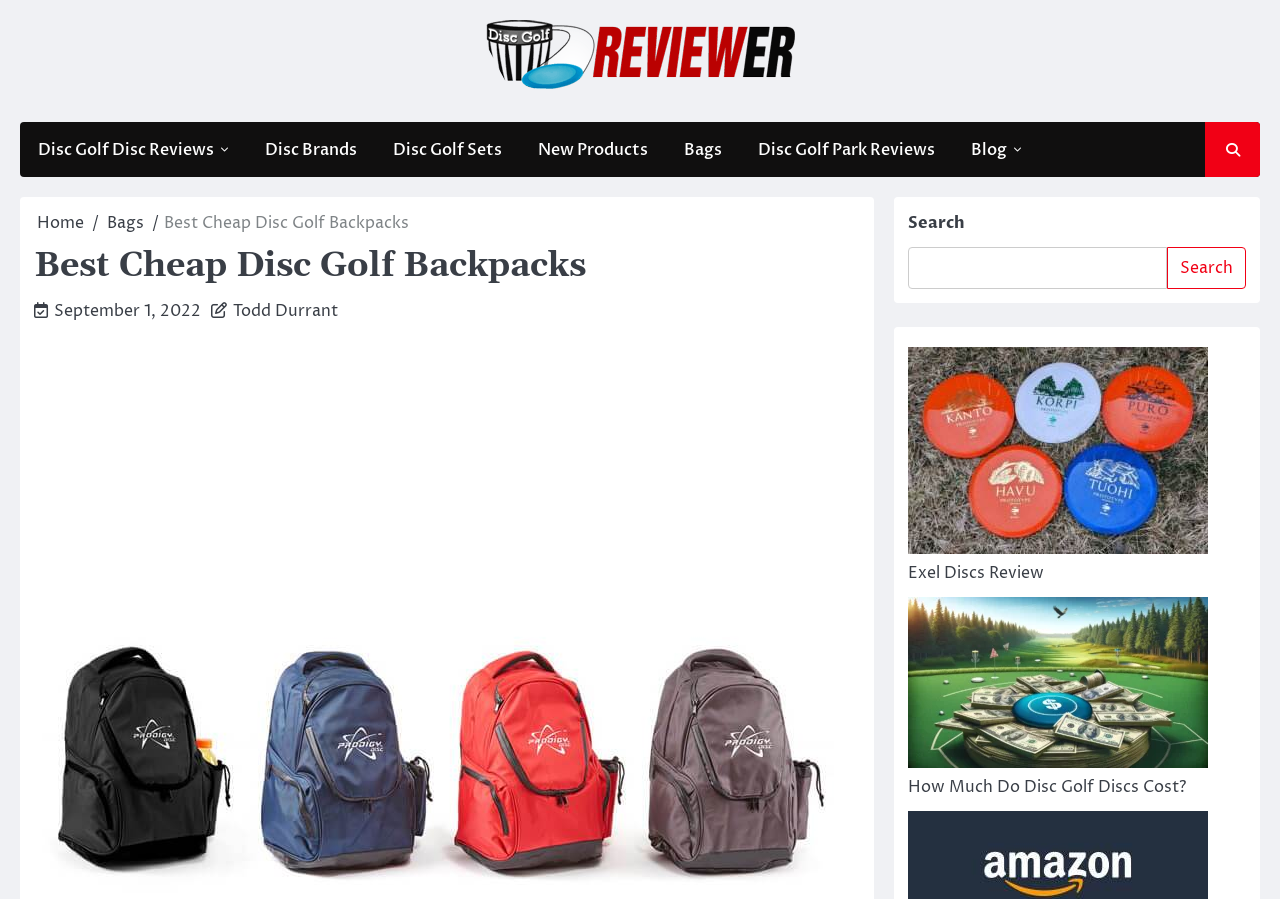Extract the primary heading text from the webpage.

Best Cheap Disc Golf Backpacks